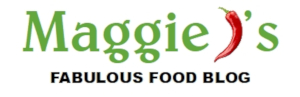What topics does the blog cover?
Look at the image and respond with a one-word or short-phrase answer.

Food, nutrition, and health news